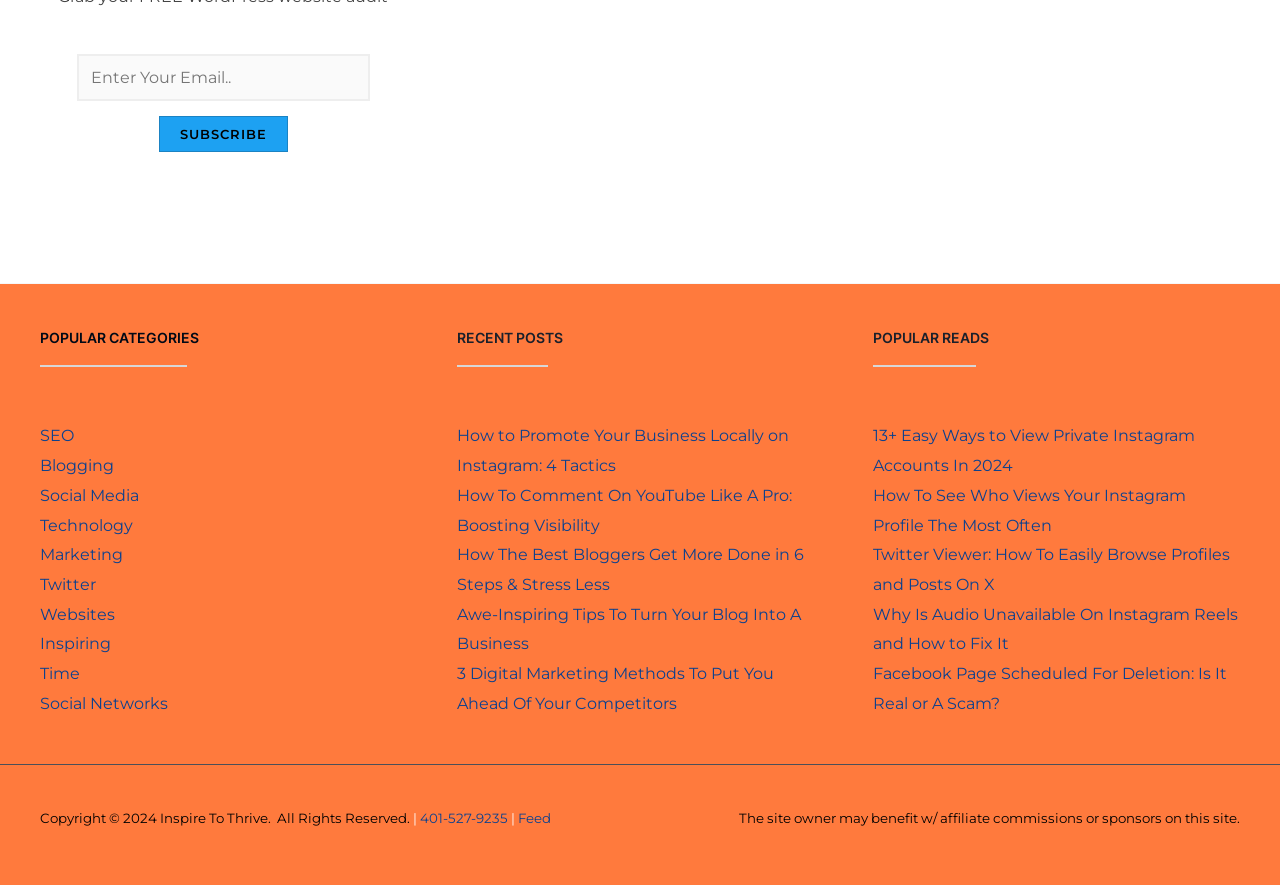What is the title of the middle section?
Provide a thorough and detailed answer to the question.

The middle section has a heading element with the text 'RECENT POSTS', indicating that it lists recent articles or blog posts on the website.